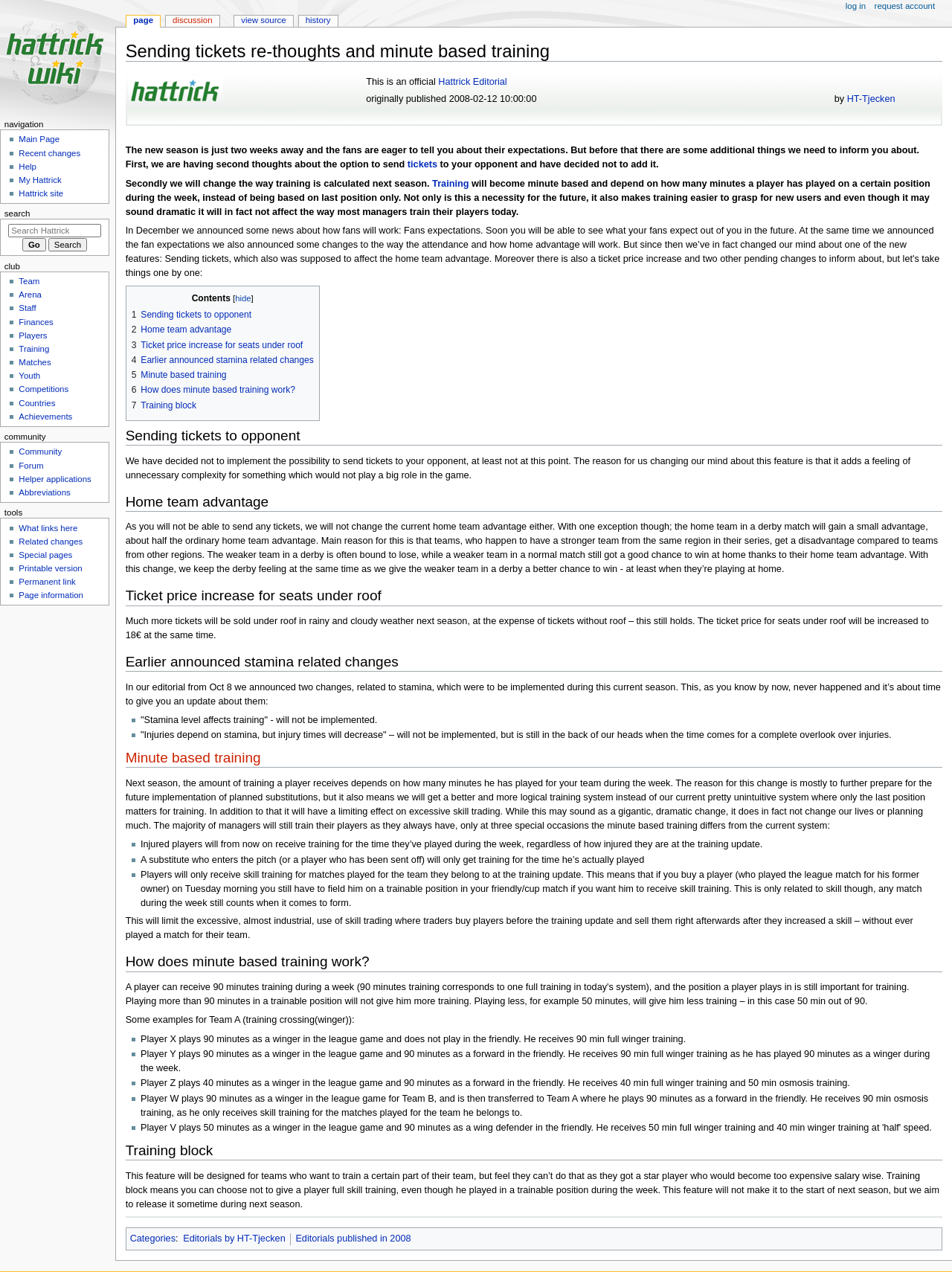Locate the bounding box for the described UI element: "Further details in Spanish". Ensure the coordinates are four float numbers between 0 and 1, formatted as [left, top, right, bottom].

None